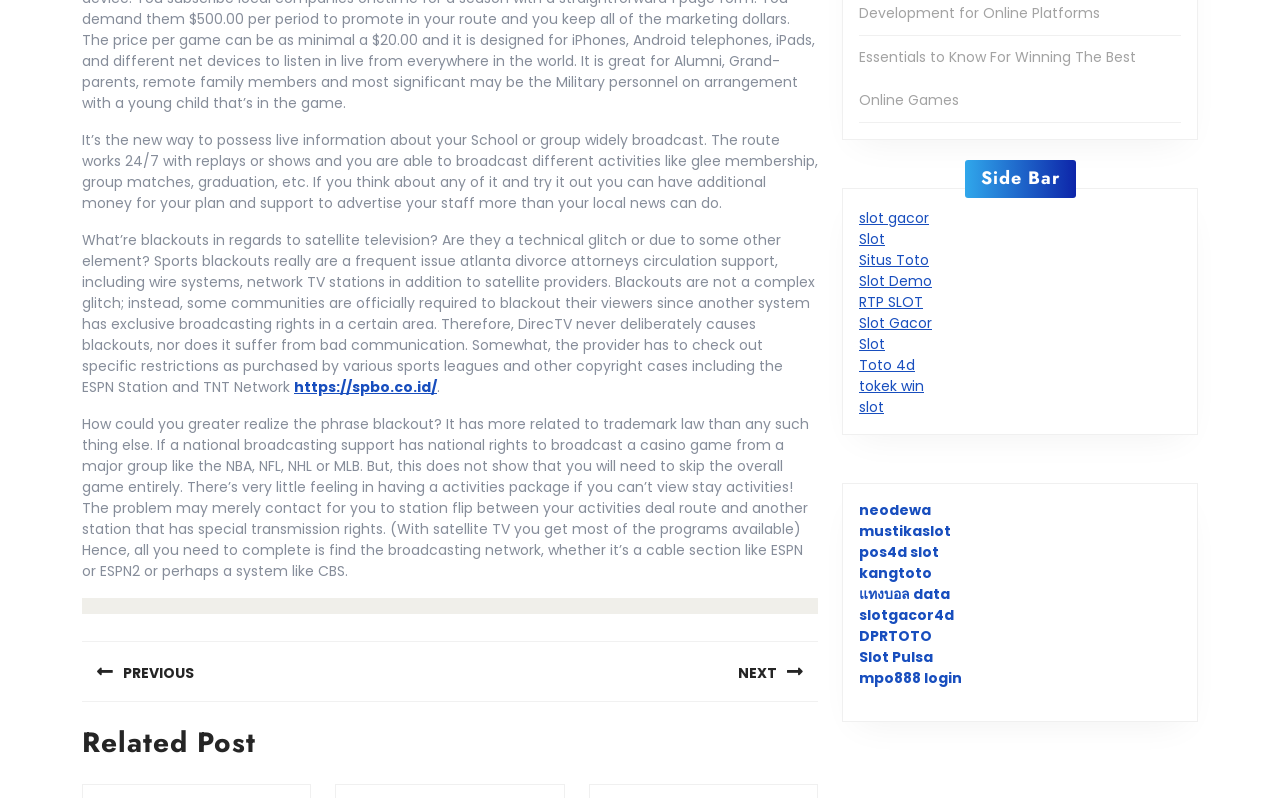Locate the UI element described by PREVIOUS Previous post: in the provided webpage screenshot. Return the bounding box coordinates in the format (top-left x, top-left y, bottom-right x, bottom-right y), ensuring all values are between 0 and 1.

[0.064, 0.804, 0.352, 0.88]